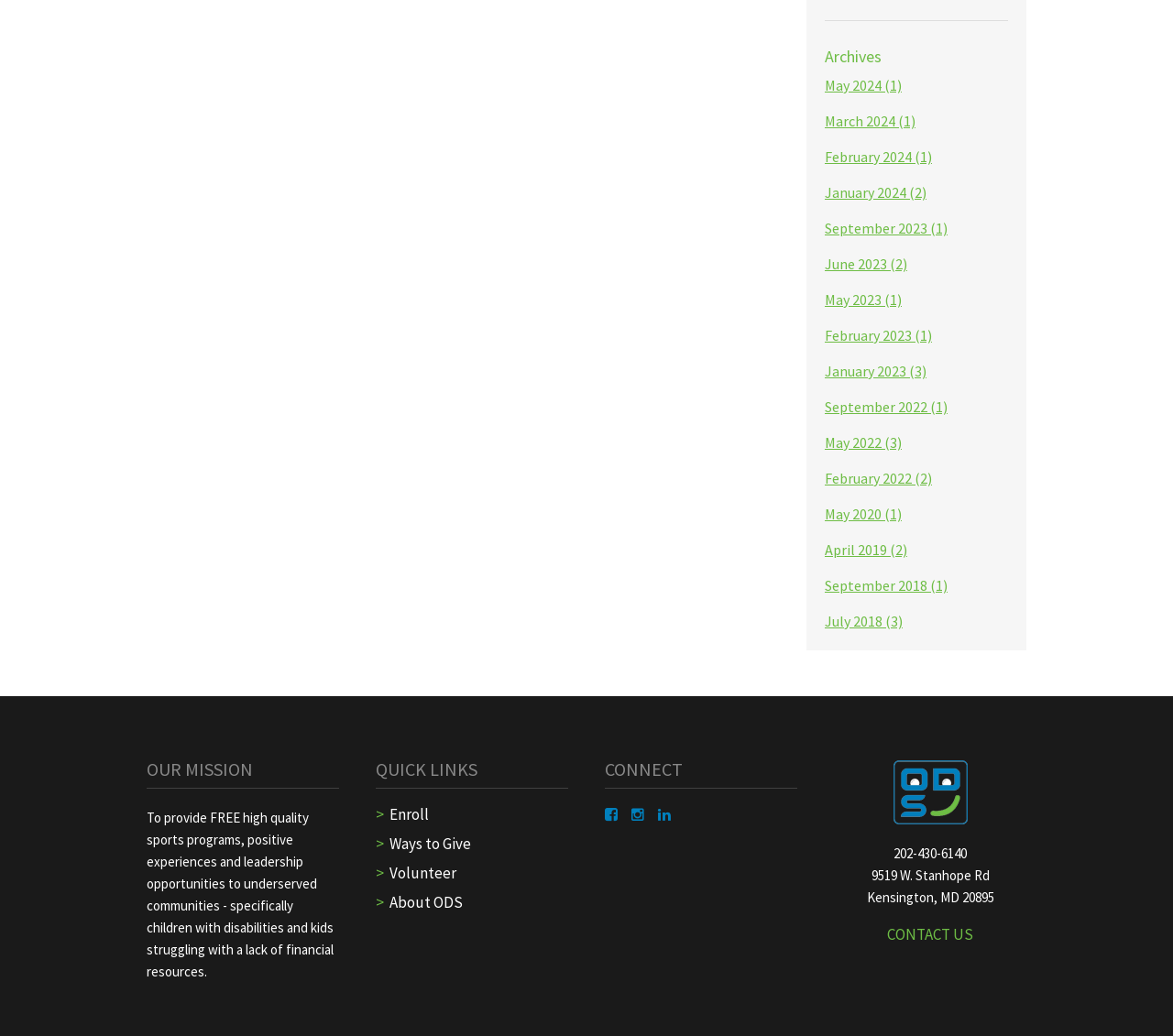Respond to the question below with a single word or phrase:
What is the organization's mission?

Provide free sports programs